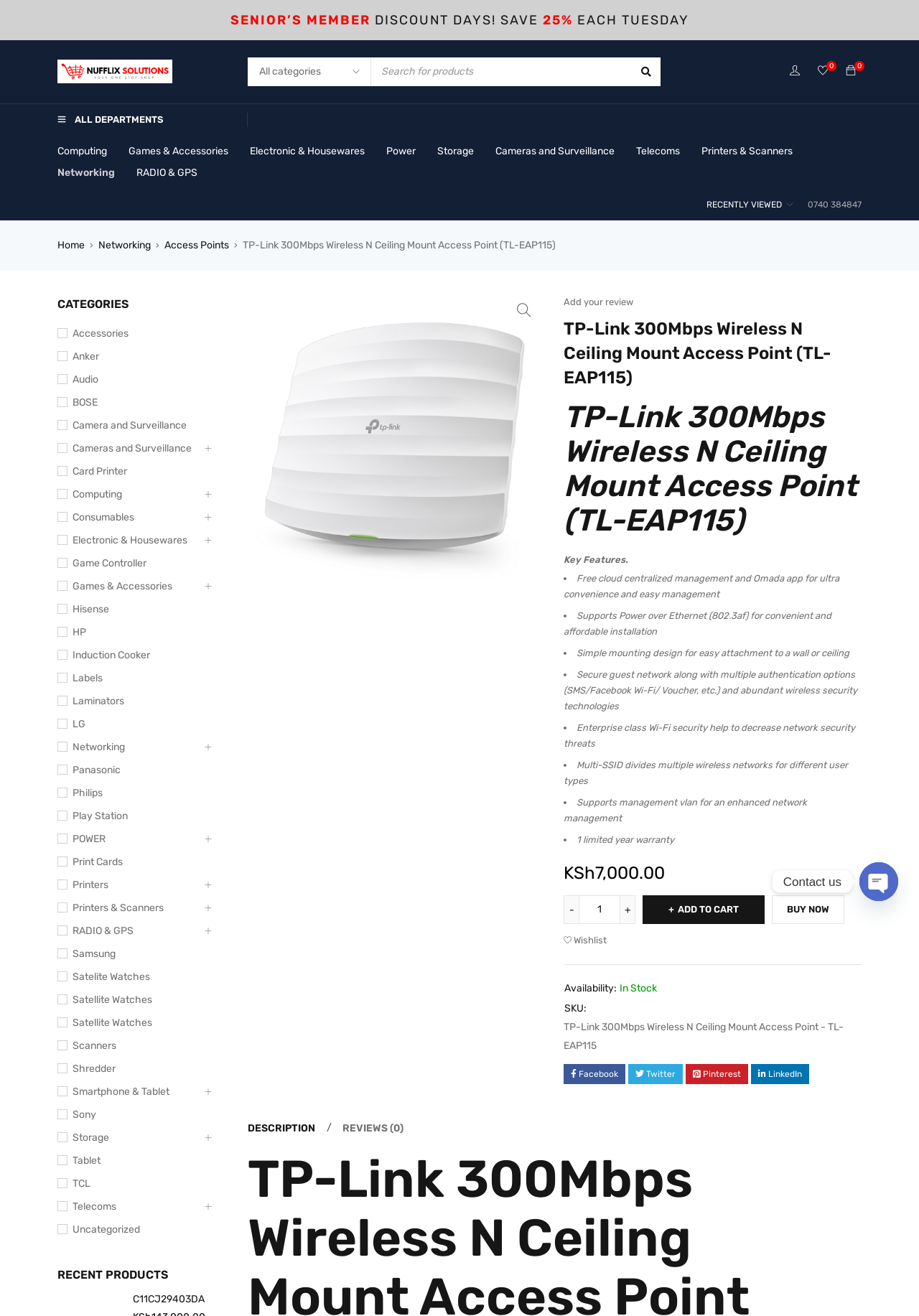Provide the bounding box coordinates for the UI element that is described as: "alt="Nufflix" title="Nufflix"".

[0.062, 0.039, 0.188, 0.065]